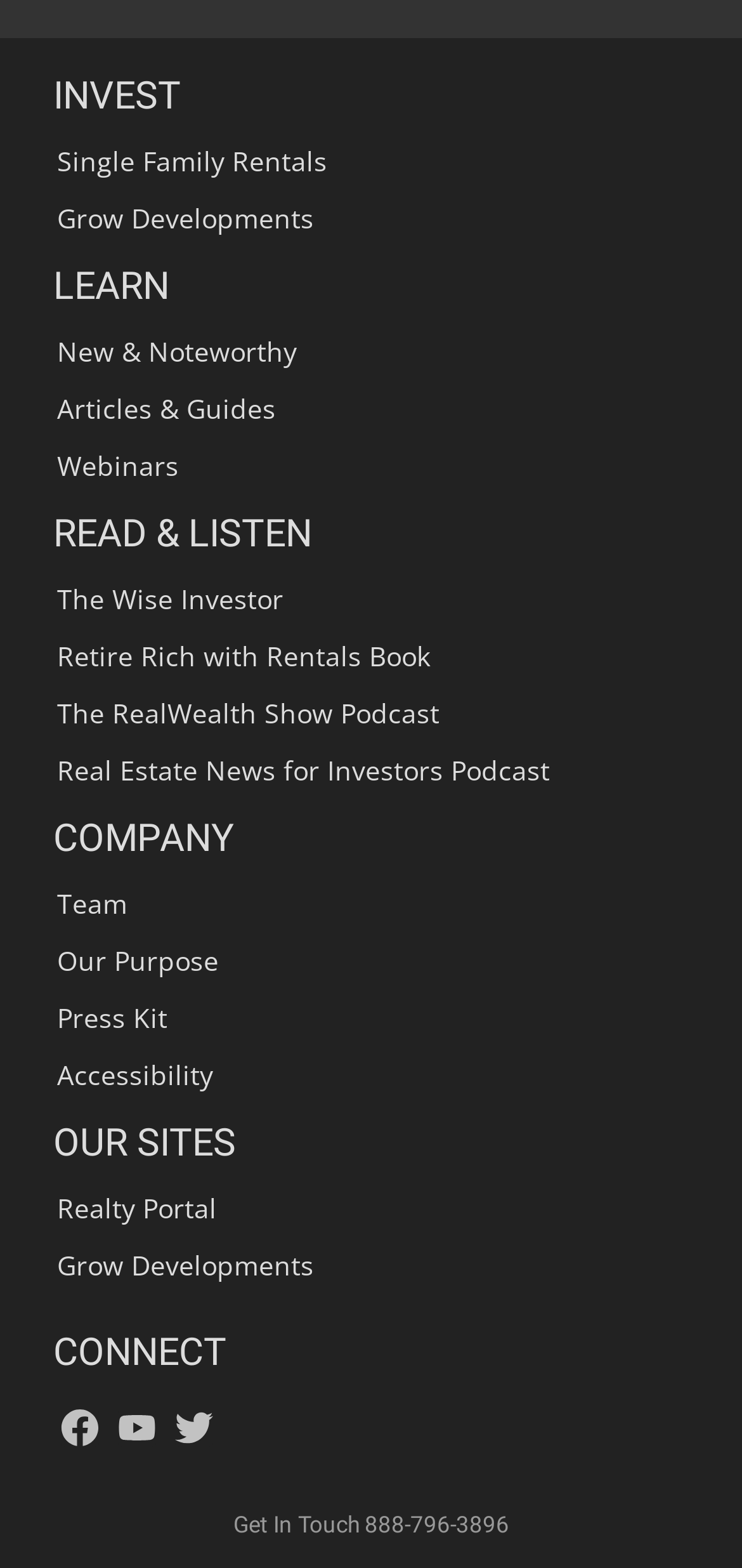Provide the bounding box coordinates for the UI element that is described by this text: "Team". The coordinates should be in the form of four float numbers between 0 and 1: [left, top, right, bottom].

[0.026, 0.558, 0.974, 0.595]